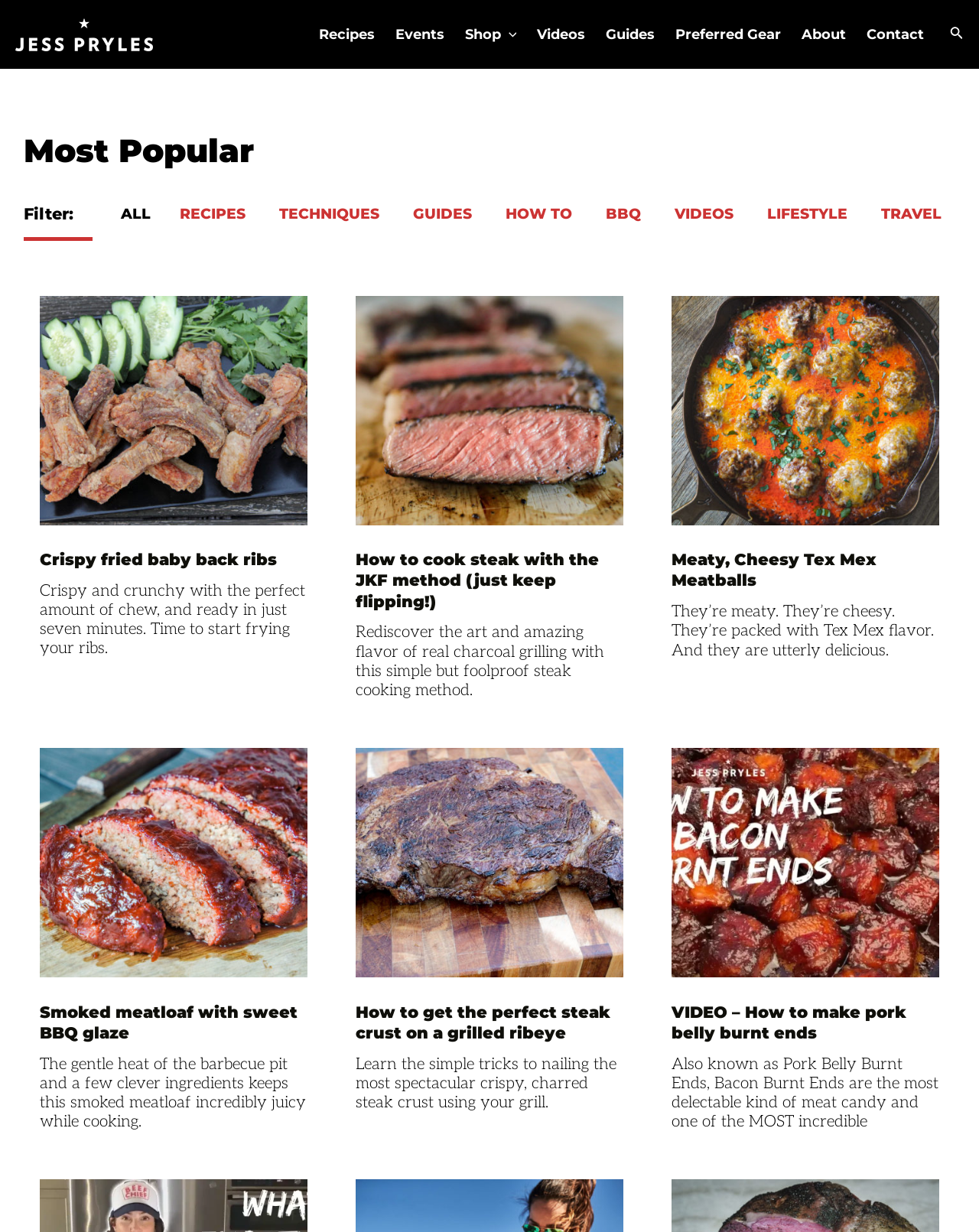Give the bounding box coordinates for the element described by: "Crispy fried baby back ribs".

[0.04, 0.446, 0.282, 0.462]